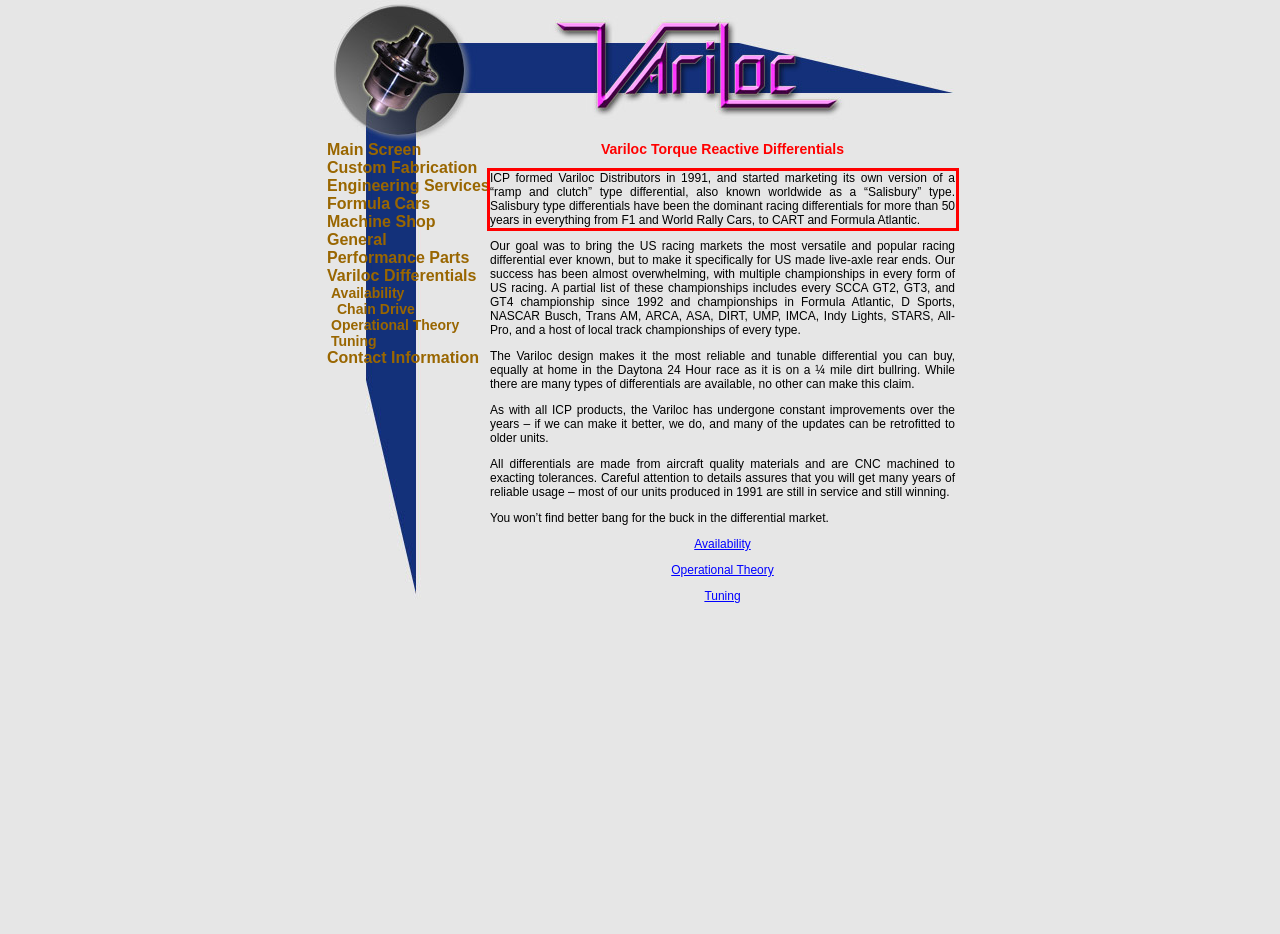You are presented with a webpage screenshot featuring a red bounding box. Perform OCR on the text inside the red bounding box and extract the content.

ICP formed Variloc Distributors in 1991, and started marketing its own version of a “ramp and clutch” type differential, also known worldwide as a “Salisbury” type. Salisbury type differentials have been the dominant racing differentials for more than 50 years in everything from F1 and World Rally Cars, to CART and Formula Atlantic.